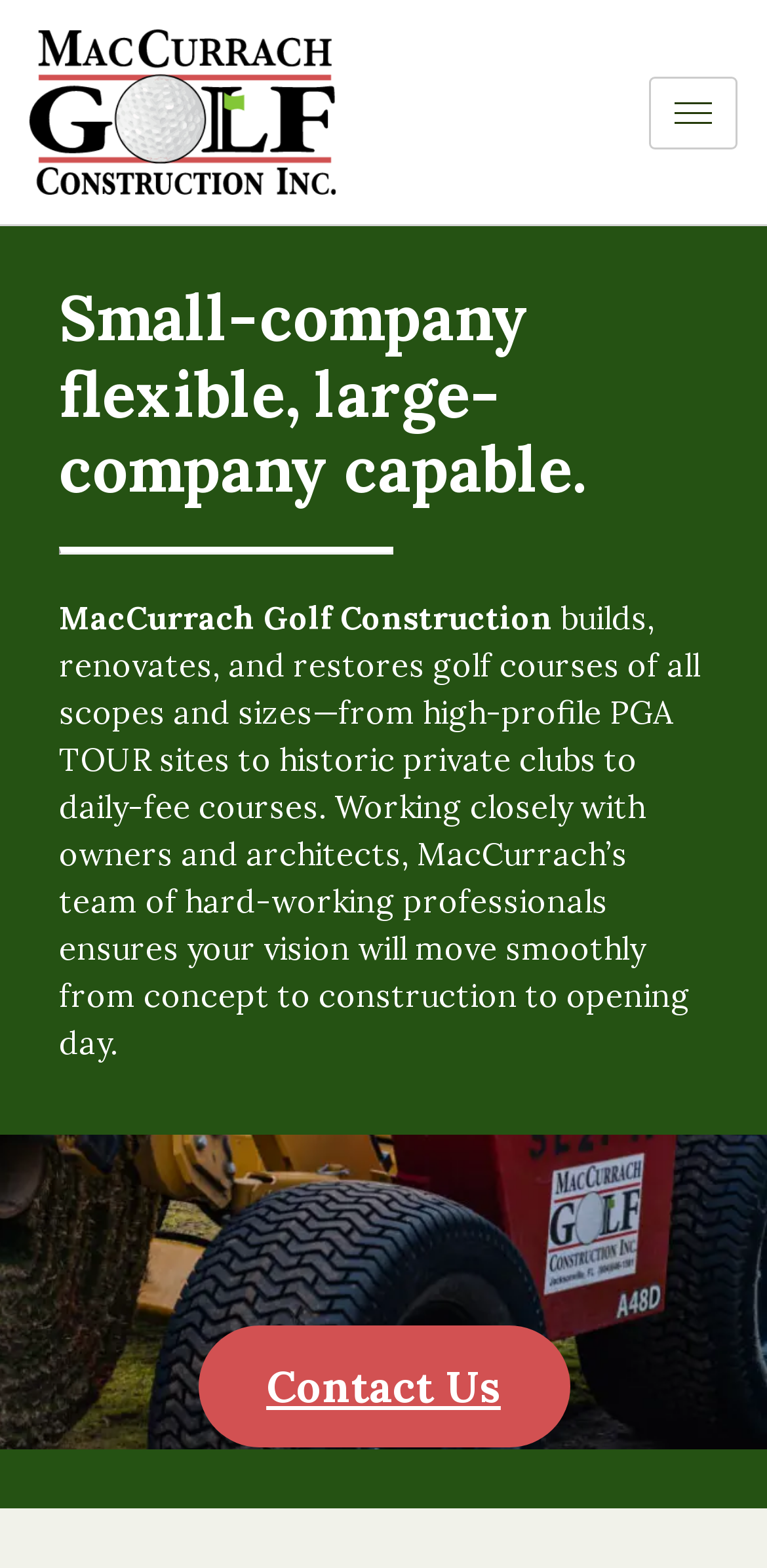Locate the bounding box of the UI element defined by this description: "parent_node: About Us aria-label="hamburger-icon"". The coordinates should be given as four float numbers between 0 and 1, formatted as [left, top, right, bottom].

[0.846, 0.048, 0.962, 0.095]